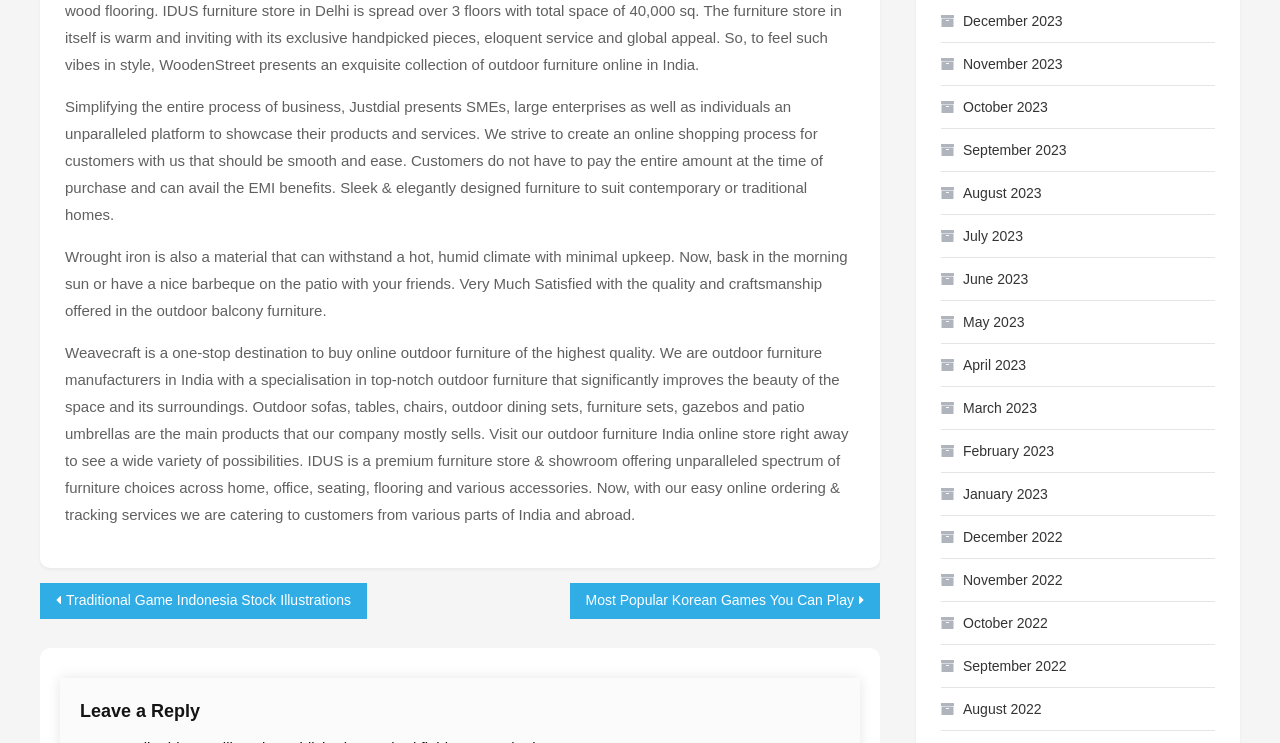Bounding box coordinates should be in the format (top-left x, top-left y, bottom-right x, bottom-right y) and all values should be floating point numbers between 0 and 1. Determine the bounding box coordinate for the UI element described as: September 2022

[0.735, 0.875, 0.833, 0.918]